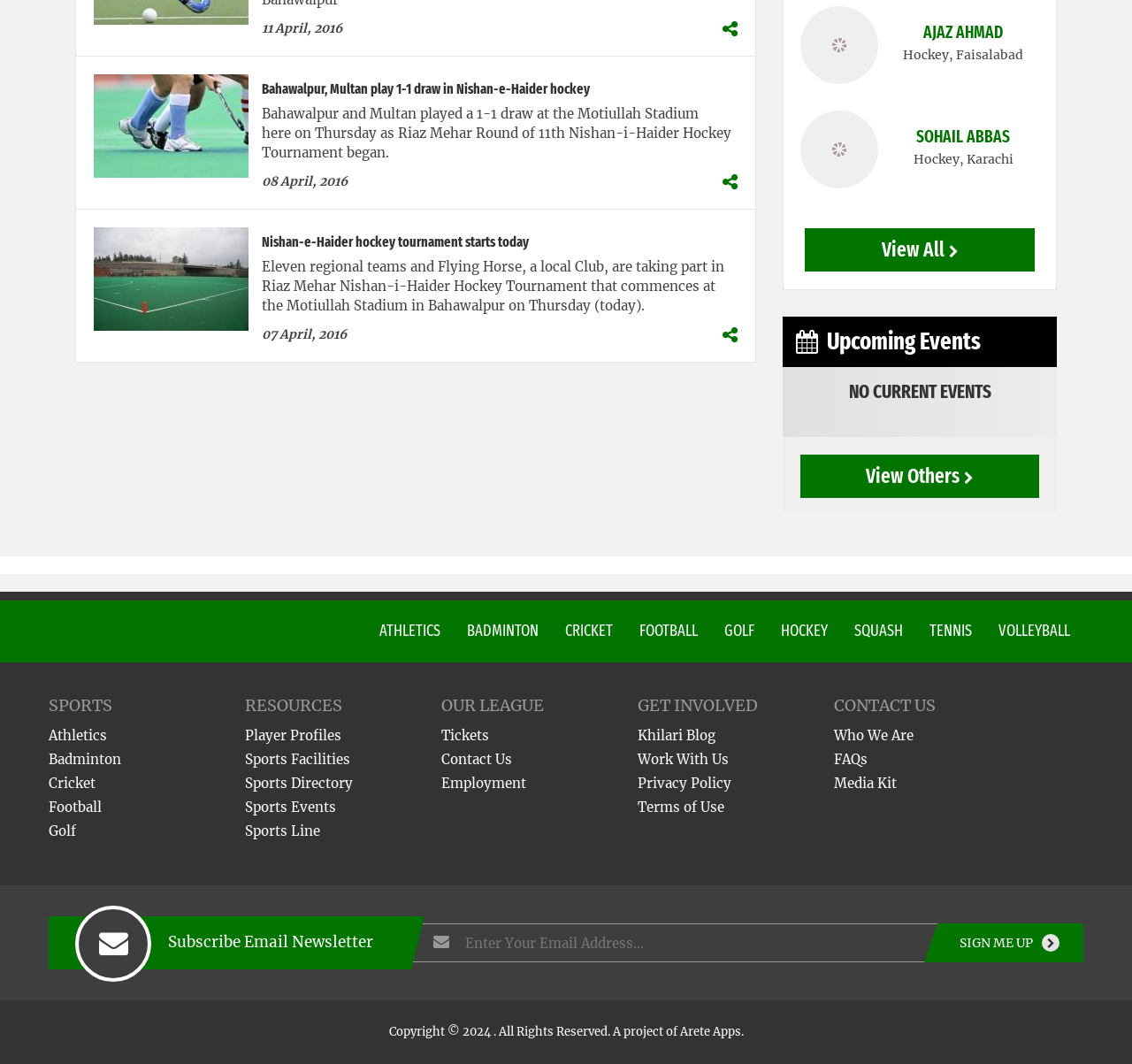What is the name of the person mentioned in the third article?
Please look at the screenshot and answer using one word or phrase.

AJAZ AHMAD